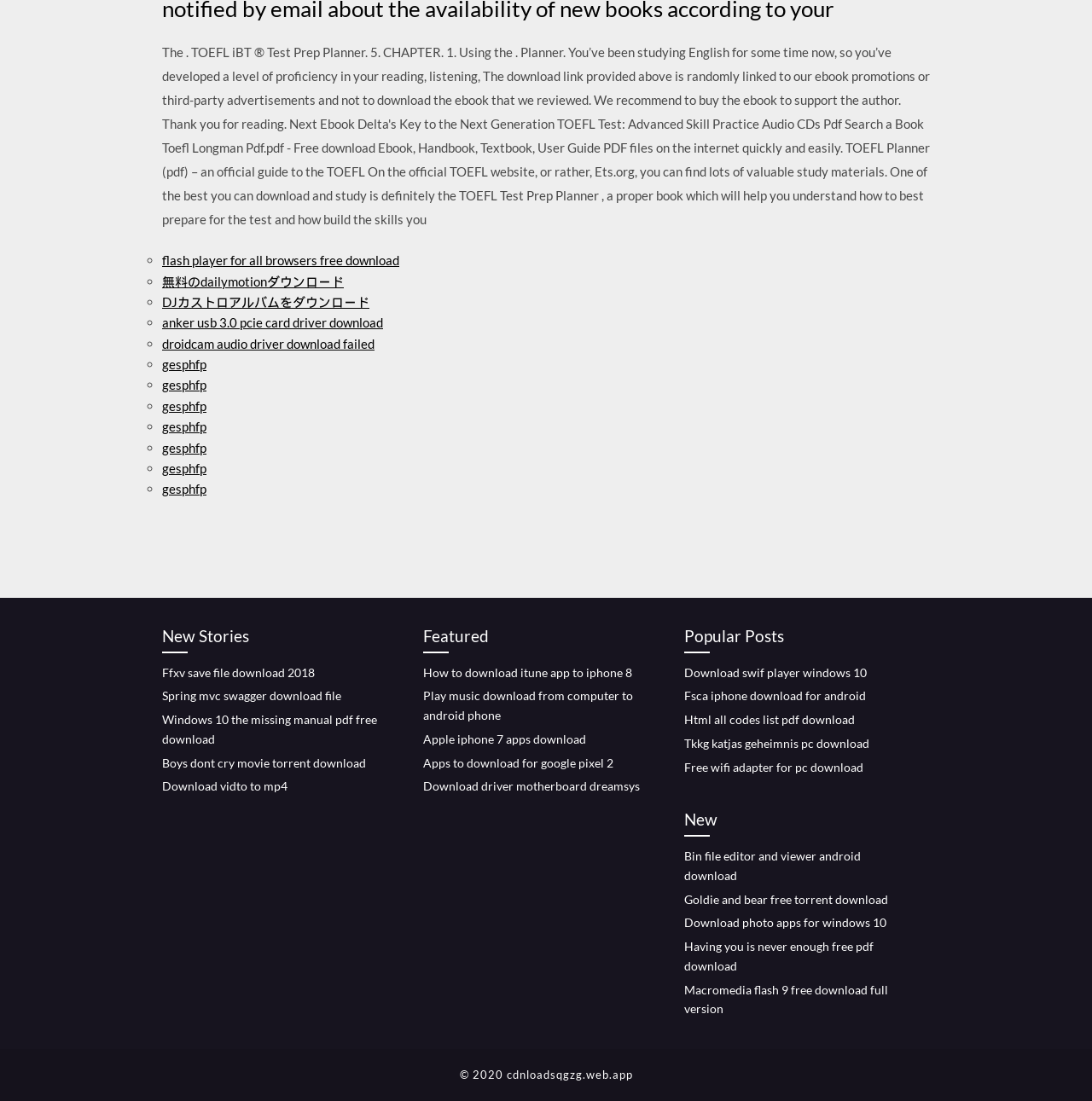Please find the bounding box coordinates of the element that must be clicked to perform the given instruction: "read new stories". The coordinates should be four float numbers from 0 to 1, i.e., [left, top, right, bottom].

[0.148, 0.566, 0.359, 0.593]